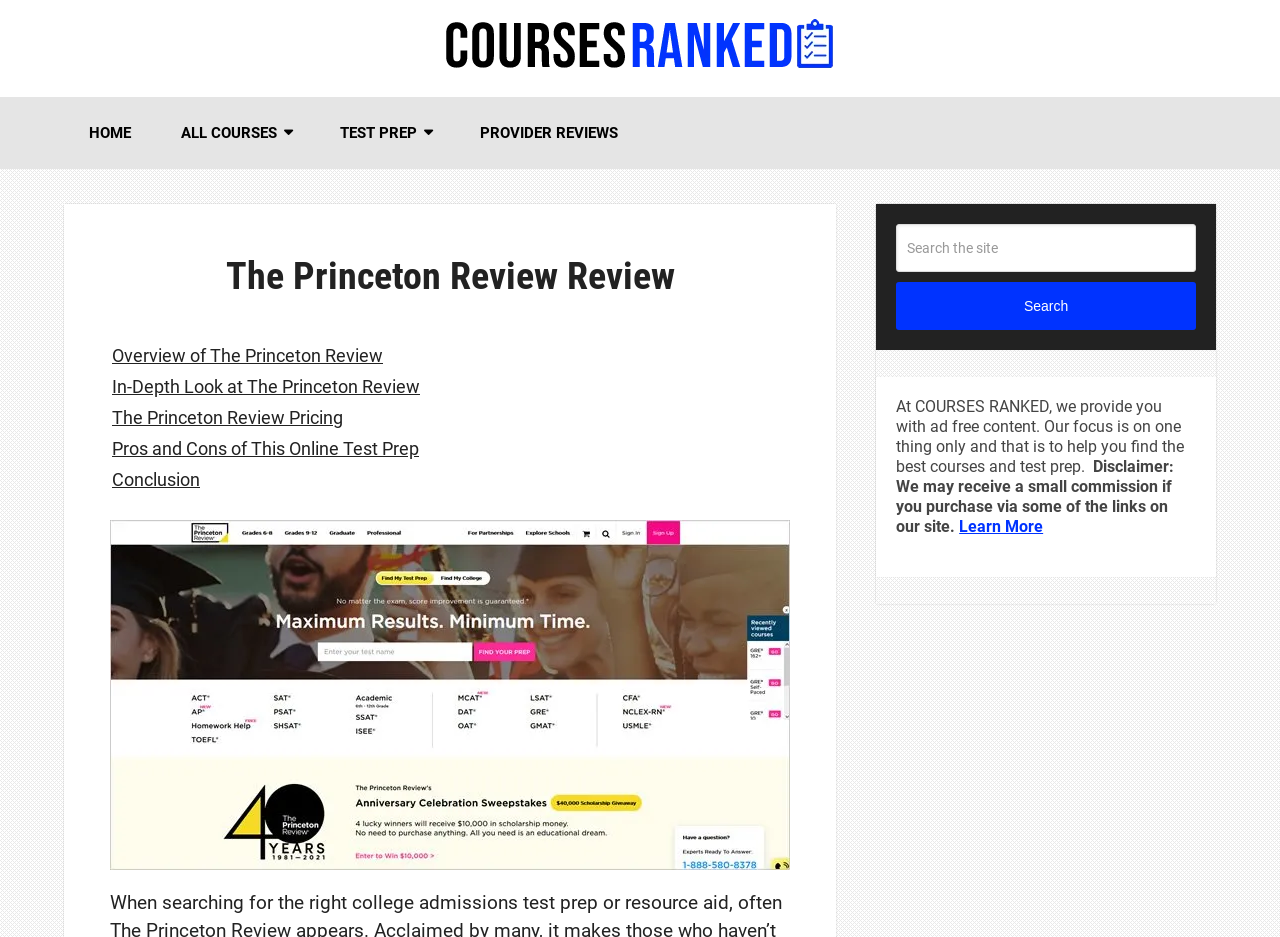Using the given element description, provide the bounding box coordinates (top-left x, top-left y, bottom-right x, bottom-right y) for the corresponding UI element in the screenshot: Search

[0.7, 0.301, 0.934, 0.352]